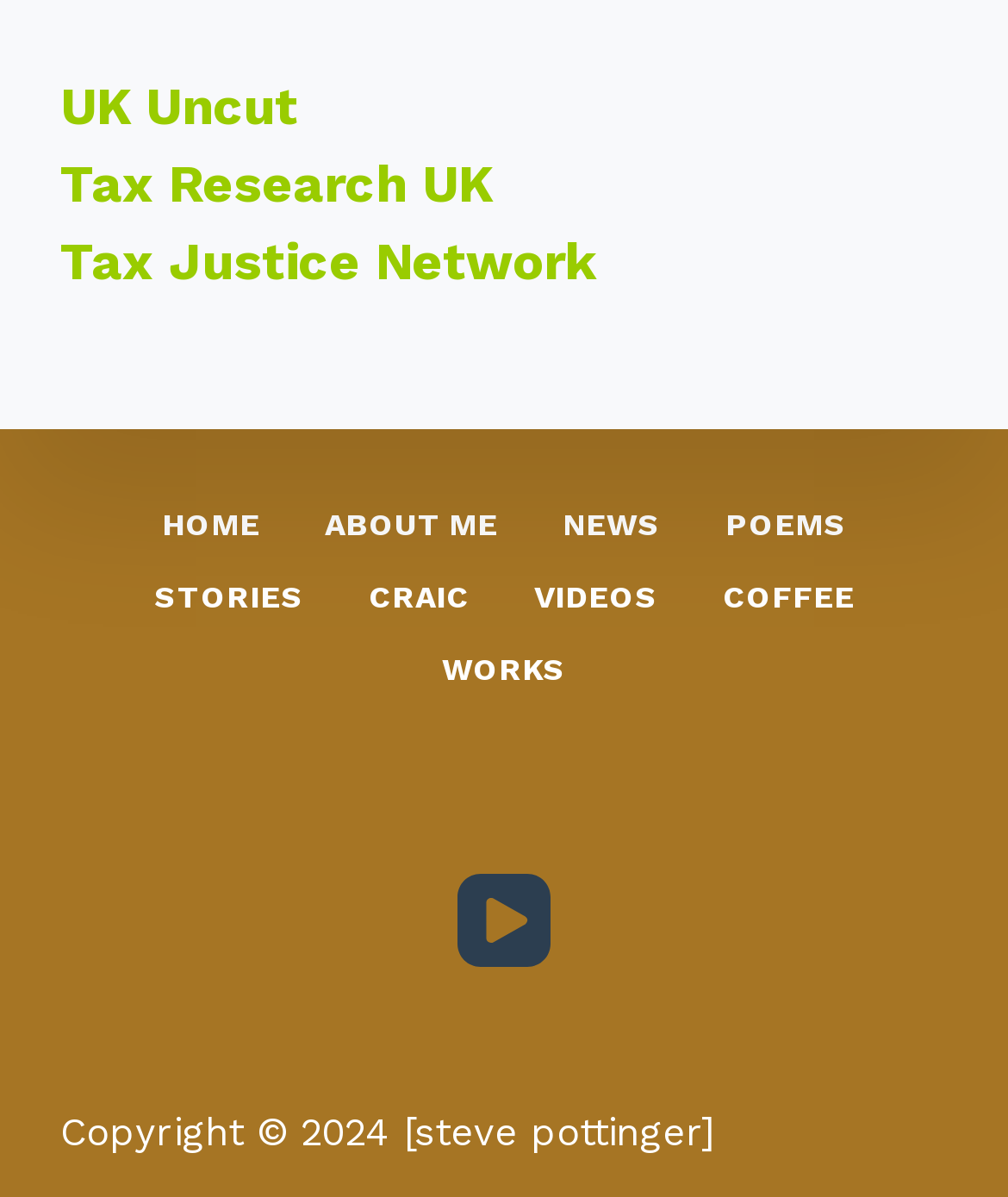Extract the bounding box for the UI element that matches this description: "Videos".

[0.497, 0.484, 0.685, 0.518]